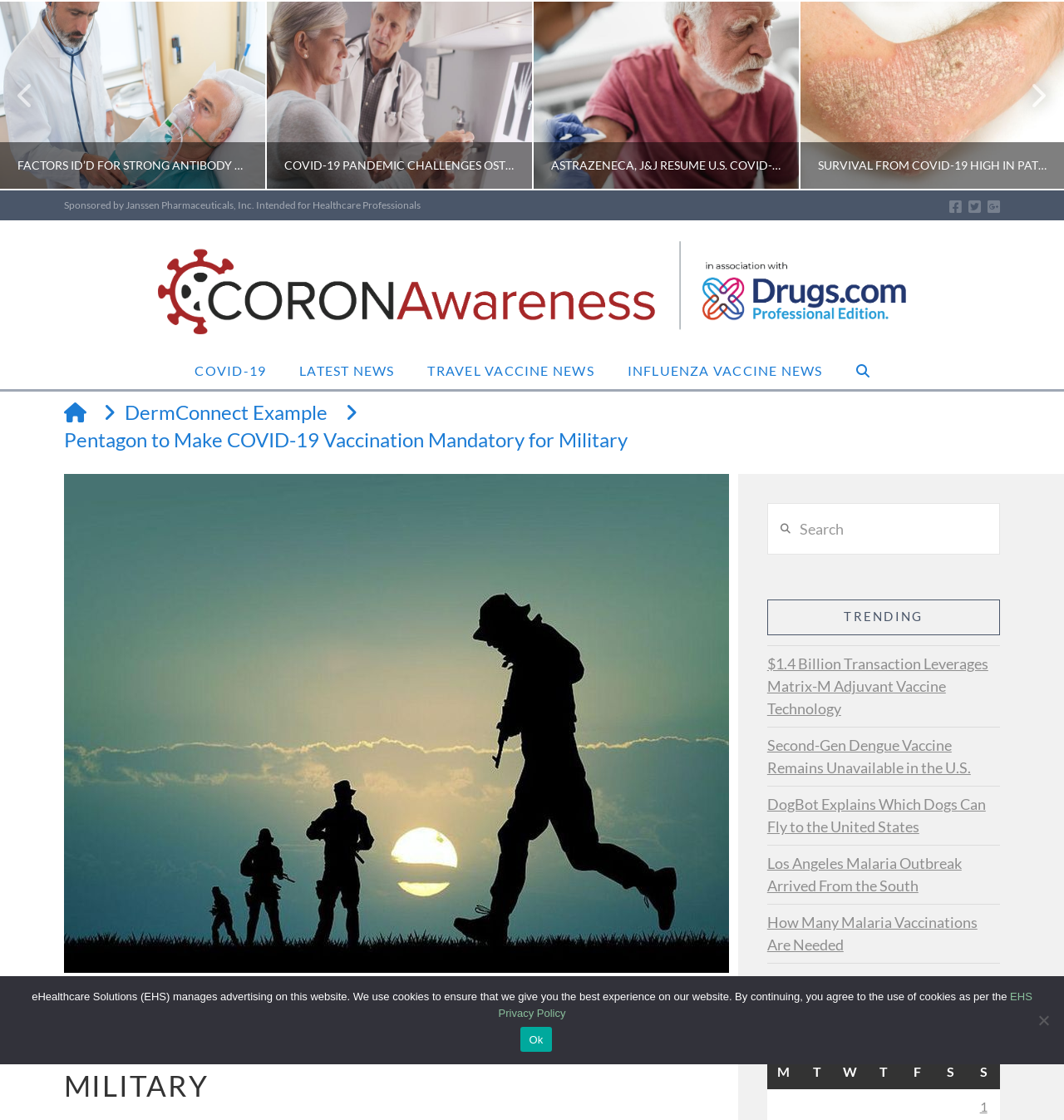Offer an in-depth caption of the entire webpage.

The webpage appears to be a news article page focused on healthcare and COVID-19 related topics. At the top, there is a heading that reads "FACTORS ID'D FOR STRONG ANTIBODY RESPONSE IN COVID-19". Below this, there are two columns of article links, each with a heading that summarizes the article's content. The articles seem to be related to COVID-19, vaccines, and healthcare.

On the right side of the page, there is a section with social media links, including Facebook, Twitter, and Google+. Below this, there is a link to the website's homepage, covid19.healthcare.pro, accompanied by an image.

The main content of the page is divided into sections, including "TRENDING" and "BY PUBLISH DATE". The "TRENDING" section features several links to news articles, while the "BY PUBLISH DATE" section appears to be a calendar view of published articles, with column headers for each day of the week.

At the bottom of the page, there is a breadcrumb navigation section, which shows the current page's location within the website's hierarchy. There is also a search bar and a "Back to Top" link.

A cookie notice dialog is displayed at the bottom of the page, informing users about the website's use of cookies and providing a link to the EHS Privacy Policy.